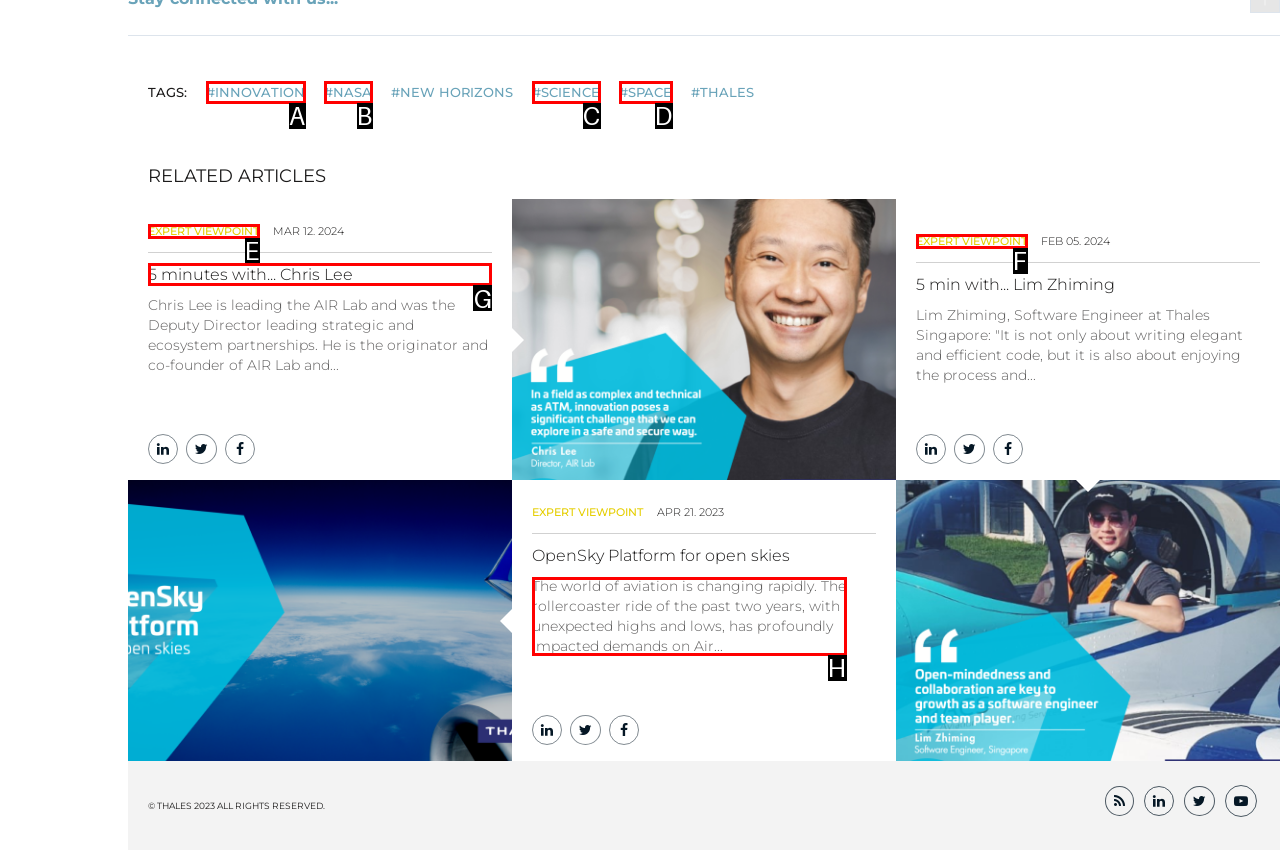Tell me which one HTML element I should click to complete the following instruction: Click on the 'REGISTER' link
Answer with the option's letter from the given choices directly.

None